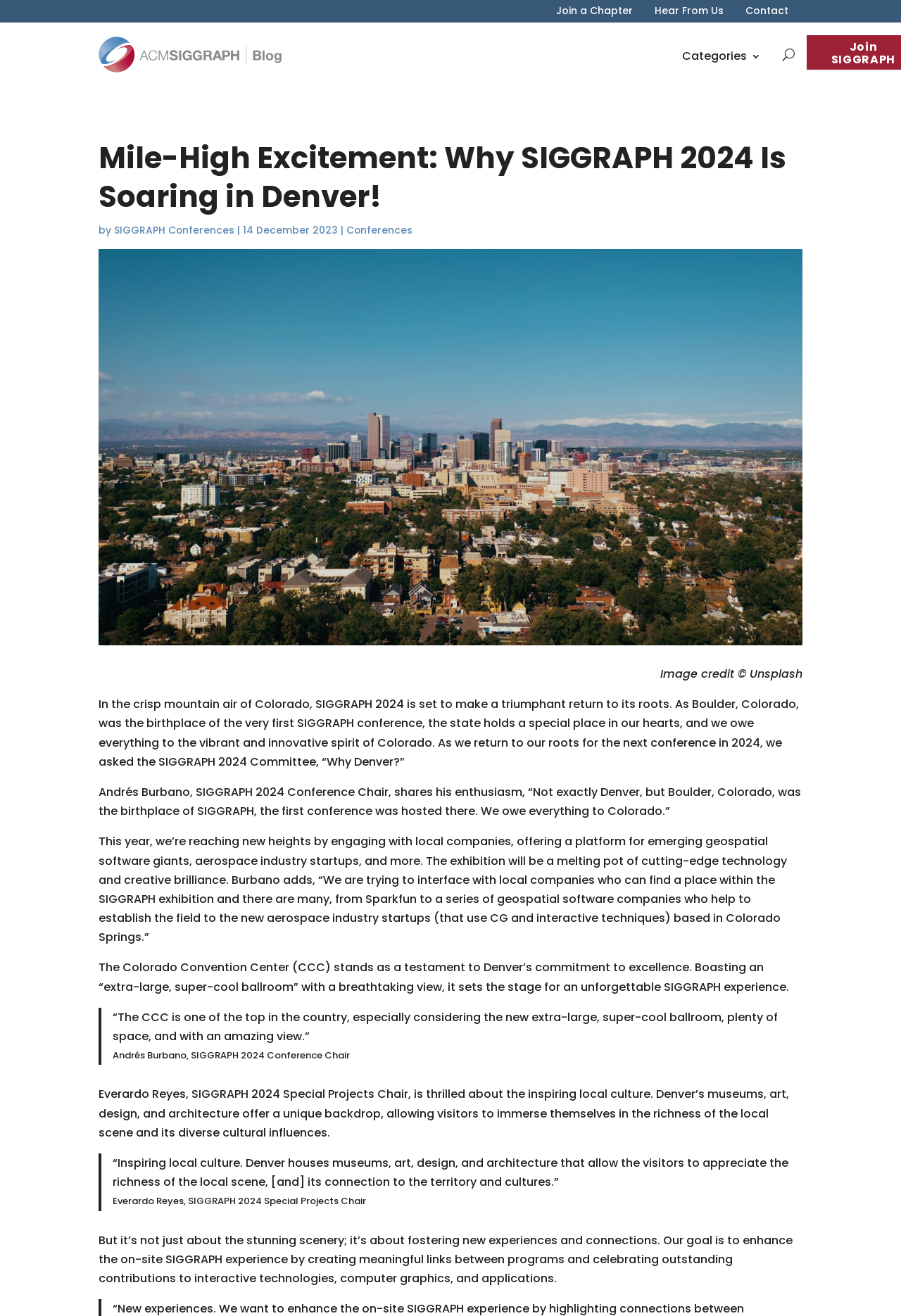Describe every aspect of the webpage comprehensively.

The webpage is about SIGGRAPH 2024, a conference that will take place in Denver, Colorado. At the top of the page, there are several links, including "Join a Chapter", "Hear From Us", and "Contact", aligned horizontally. Below these links, there is a large heading that reads "Mile-High Excitement: Why SIGGRAPH 2024 Is Soaring in Denver!".

To the left of the heading, there is a link with no text, and to the right, there is a button with the letter "U". Below the heading, there is a line of text that reads "by SIGGRAPH Conferences | 14 December 2023", followed by a link to "Conferences".

The main content of the page is a large image that takes up most of the width, depicting a view of the city with mountains in the background. Below the image, there is a credit line that reads "Image credit © Unsplash".

The main article begins below the image, with a paragraph of text that explains the significance of Colorado to SIGGRAPH, as it was the birthplace of the first SIGGRAPH conference. The article then quotes Andrés Burbano, the SIGGRAPH 2024 Conference Chair, who shares his enthusiasm for the conference.

The article continues with several paragraphs of text, discussing the conference's plans to engage with local companies, offer a platform for emerging geospatial software giants, and showcase cutting-edge technology and creative brilliance. There are also quotes from Andrés Burbano and Everardo Reyes, the SIGGRAPH 2024 Special Projects Chair, who express their excitement about the local culture and the conference's goals.

Throughout the article, there are two blockquotes that highlight specific quotes from Andrés Burbano and Everardo Reyes. The blockquotes are indented and have a distinct formatting.

At the bottom of the page, there is a final paragraph of text that summarizes the conference's goals and objectives.